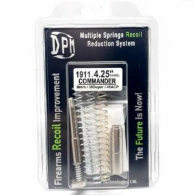Please provide a brief answer to the following inquiry using a single word or phrase:
What is the intended use of the product?

For 1911 4.25" COMMANDER model